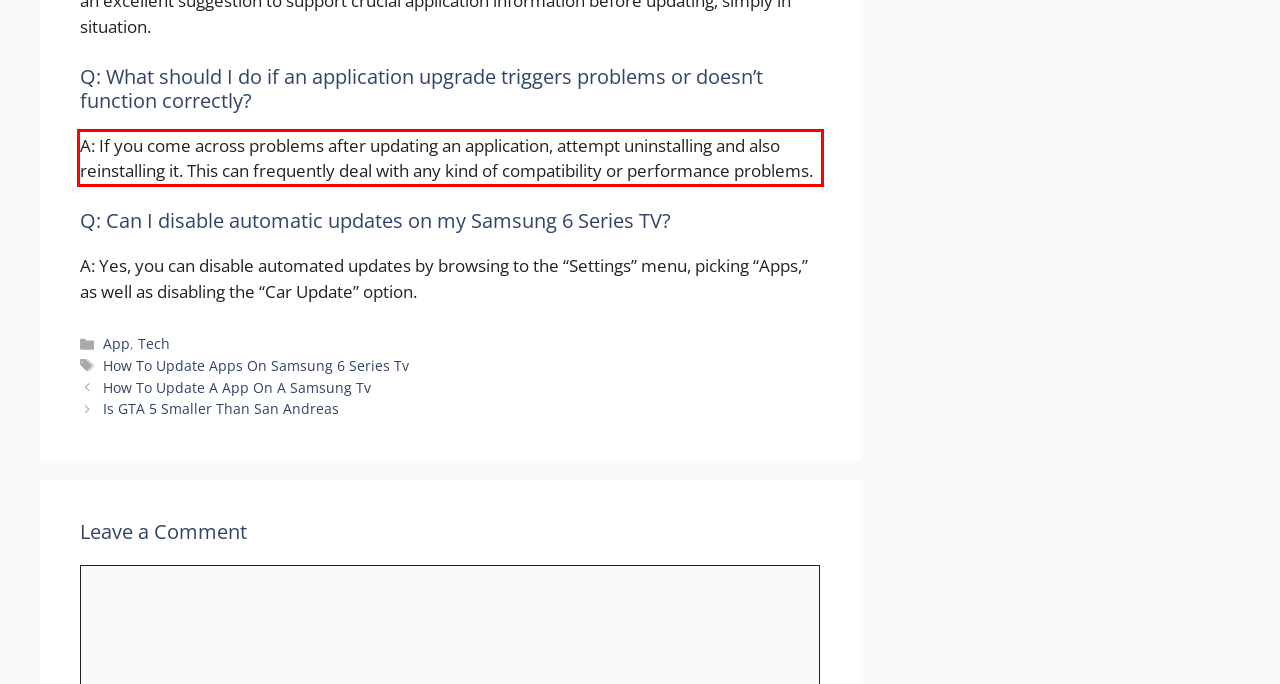Examine the webpage screenshot, find the red bounding box, and extract the text content within this marked area.

A: If you come across problems after updating an application, attempt uninstalling and also reinstalling it. This can frequently deal with any kind of compatibility or performance problems.